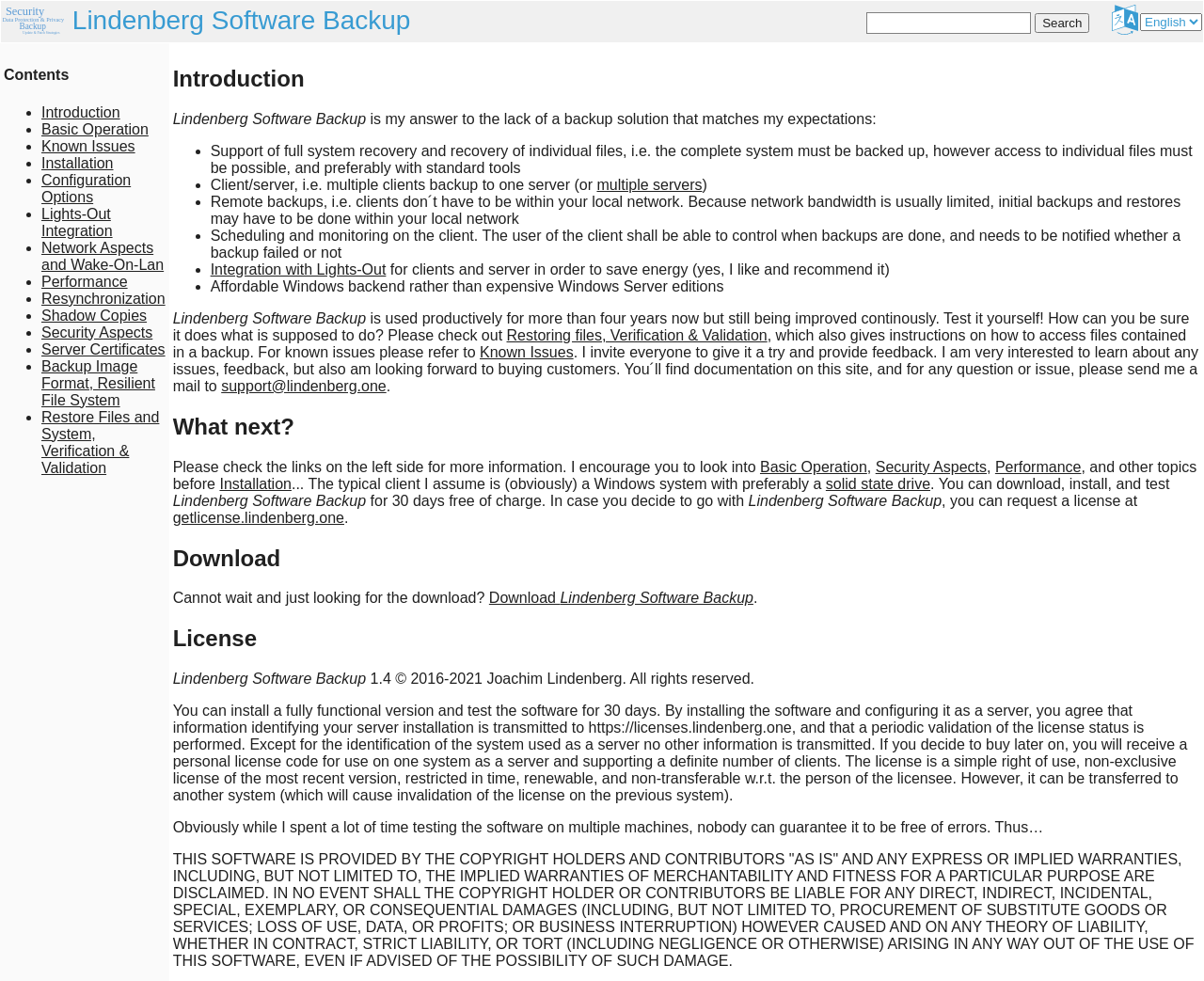Identify the bounding box coordinates of the element to click to follow this instruction: 'Click the 'Search' button'. Ensure the coordinates are four float values between 0 and 1, provided as [left, top, right, bottom].

[0.859, 0.013, 0.905, 0.033]